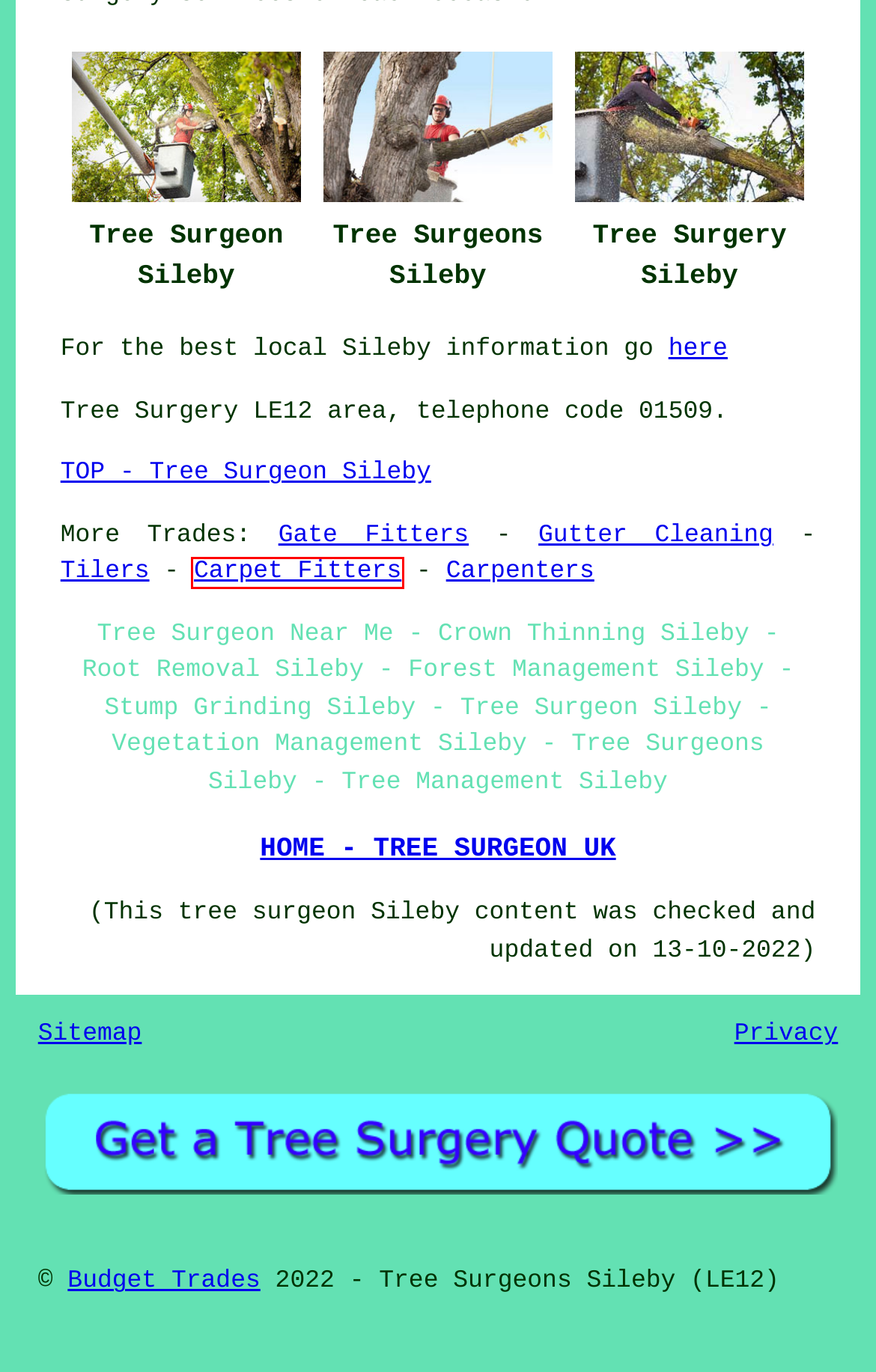You’re provided with a screenshot of a webpage that has a red bounding box around an element. Choose the best matching webpage description for the new page after clicking the element in the red box. The options are:
A. Sileby Parish Council
B. Tree Surgeon - Tree Surgery Services
C. Sileby Carpet Fitters - Carpet Laying Services
D. Sileby Tilers - Floor and Wall Tiling Services
E. Privacy Policy
F. ROR Sitemap for http://www.tree-surgeon.budgettrades.uk/
G. Tilers - Floor and Wall Tiling Services
H. Sileby Carpenter - Carpenters and Joiners

C